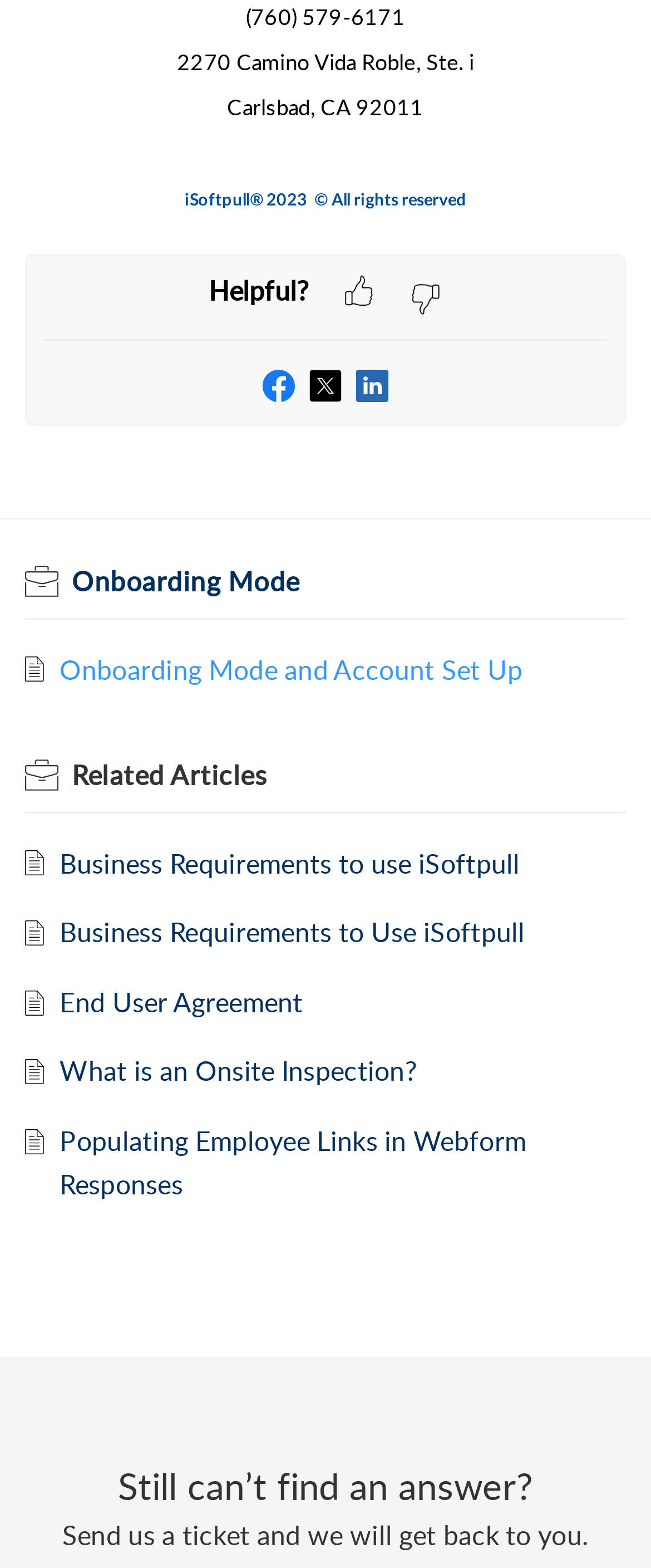Carefully examine the image and provide an in-depth answer to the question: What is the title of the first related article?

The title of the first related article can be found in the link element, which is 'Onboarding Mode and Account Set Up', located below the 'Onboarding Mode' heading.